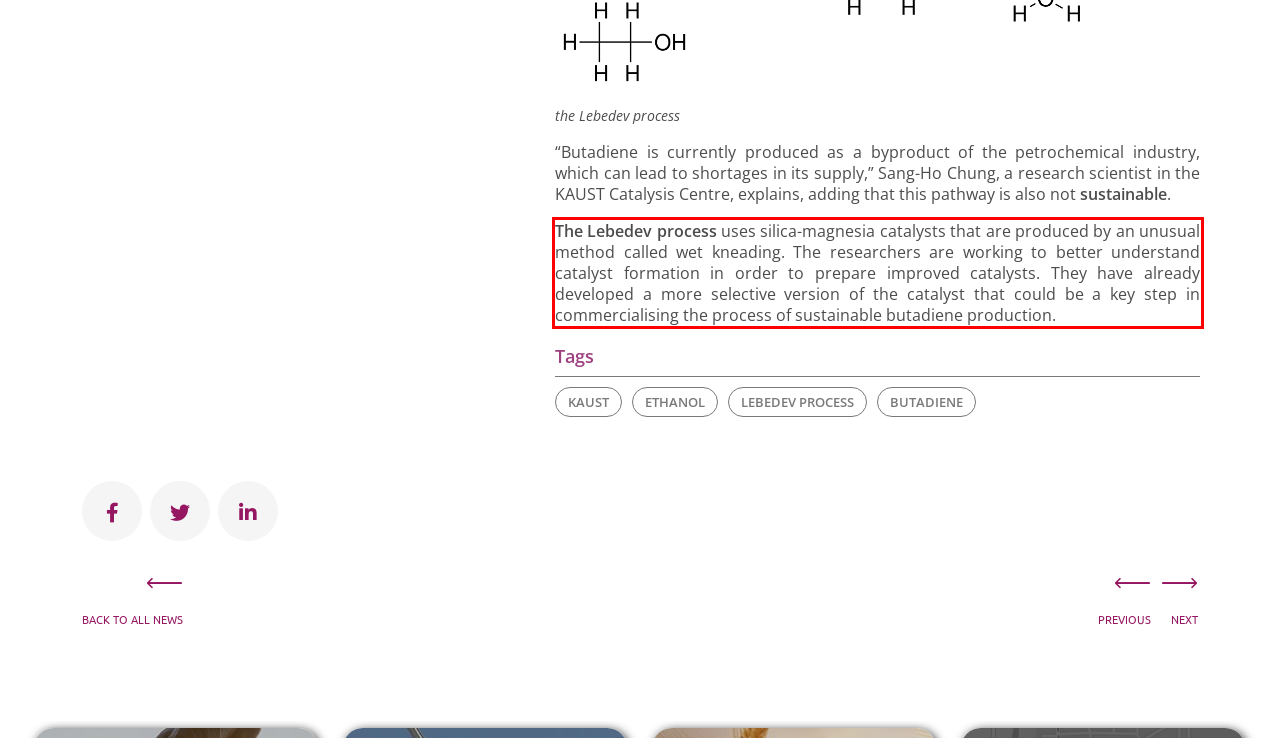You are provided with a screenshot of a webpage containing a red bounding box. Please extract the text enclosed by this red bounding box.

The Lebedev process uses silica-magnesia catalysts that are produced by an unusual method called wet kneading. The researchers are working to better understand catalyst formation in order to prepare improved catalysts. They have already developed a more selective version of the catalyst that could be a key step in commercialising the process of sustainable butadiene production.